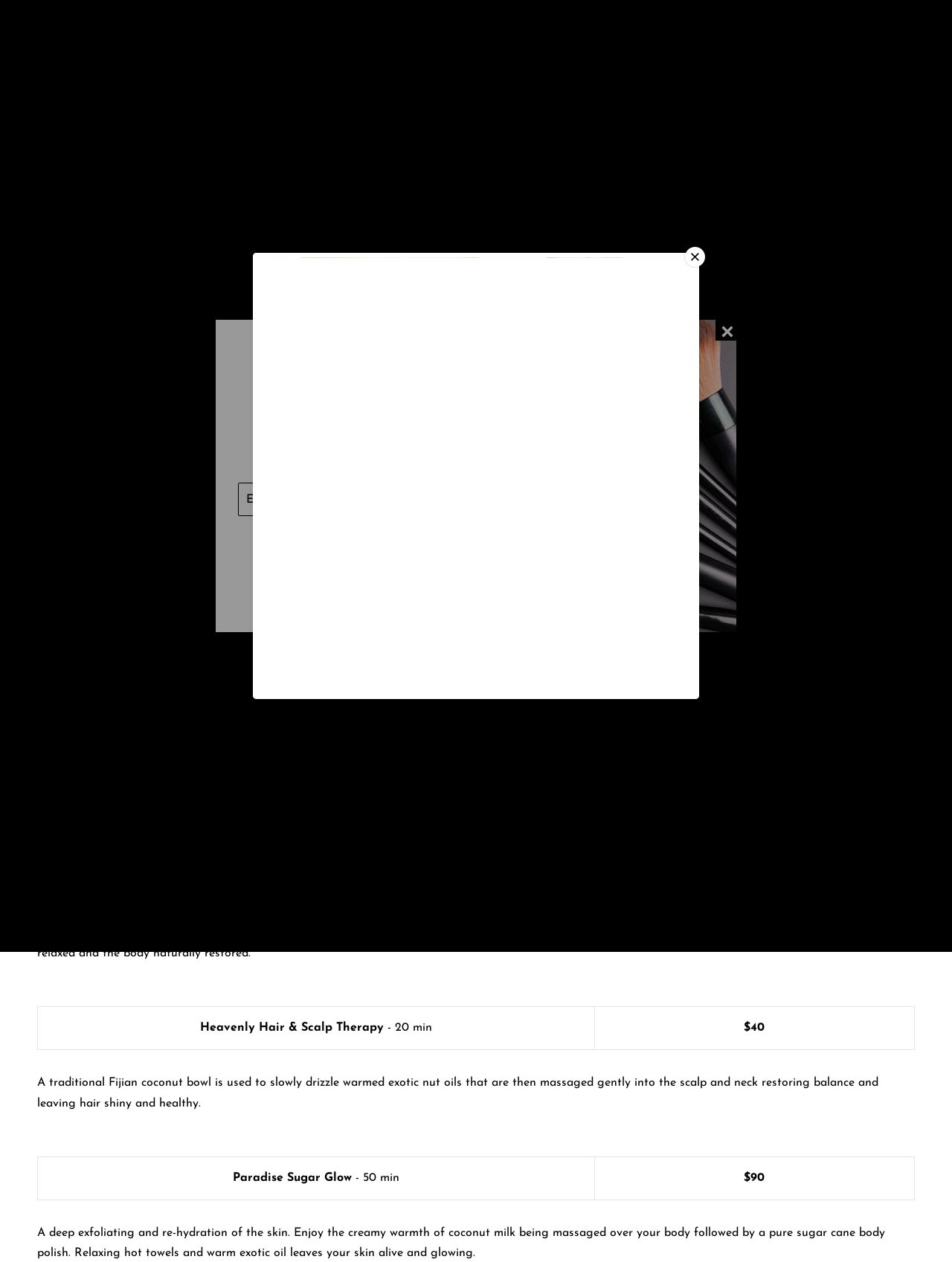Provide a short answer using a single word or phrase for the following question: 
What is the duration of the Paradise Sugar Glow treatment?

50 min